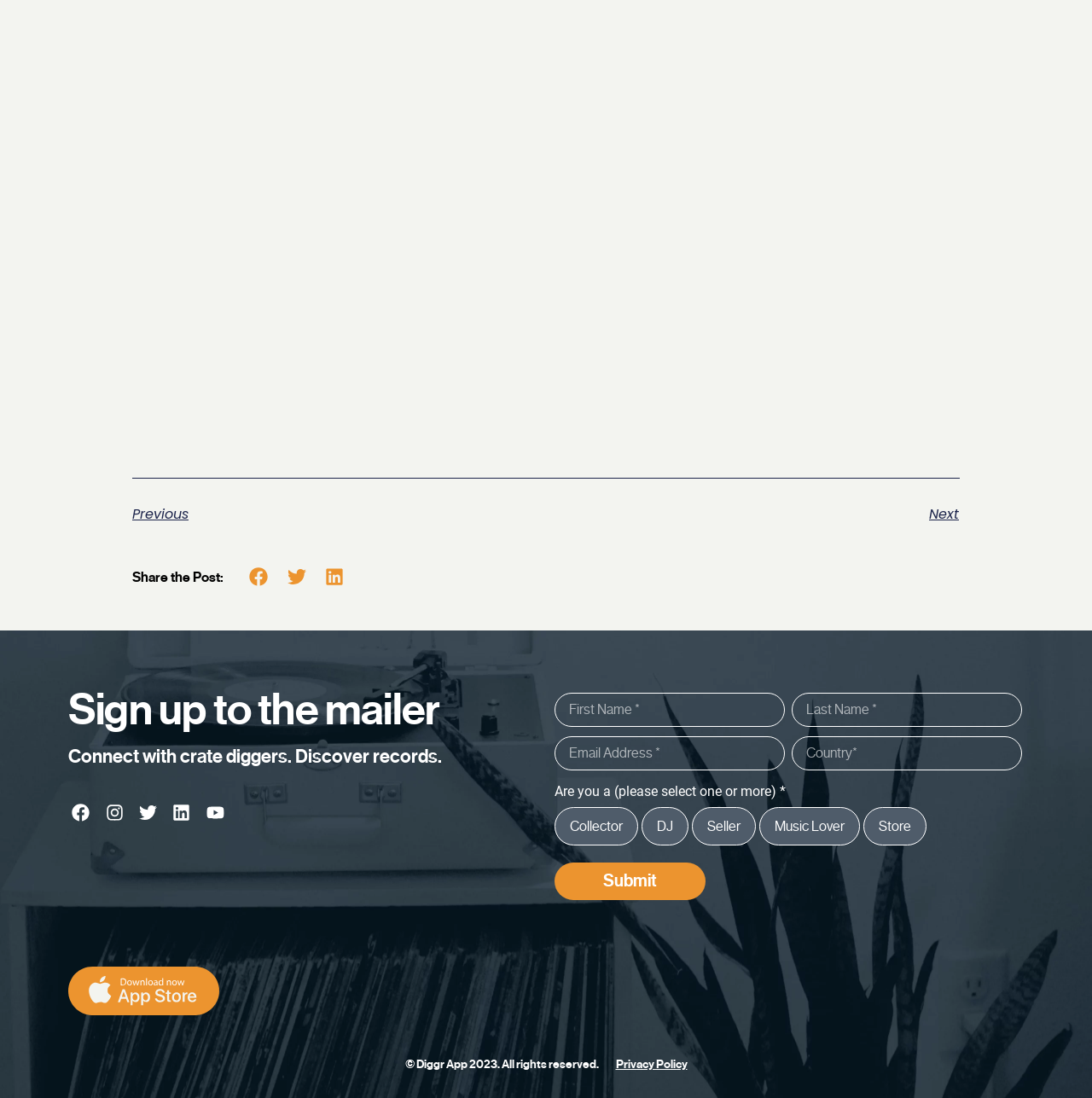Please find the bounding box coordinates of the clickable region needed to complete the following instruction: "Share the post on Facebook". The bounding box coordinates must consist of four float numbers between 0 and 1, i.e., [left, top, right, bottom].

[0.228, 0.516, 0.246, 0.534]